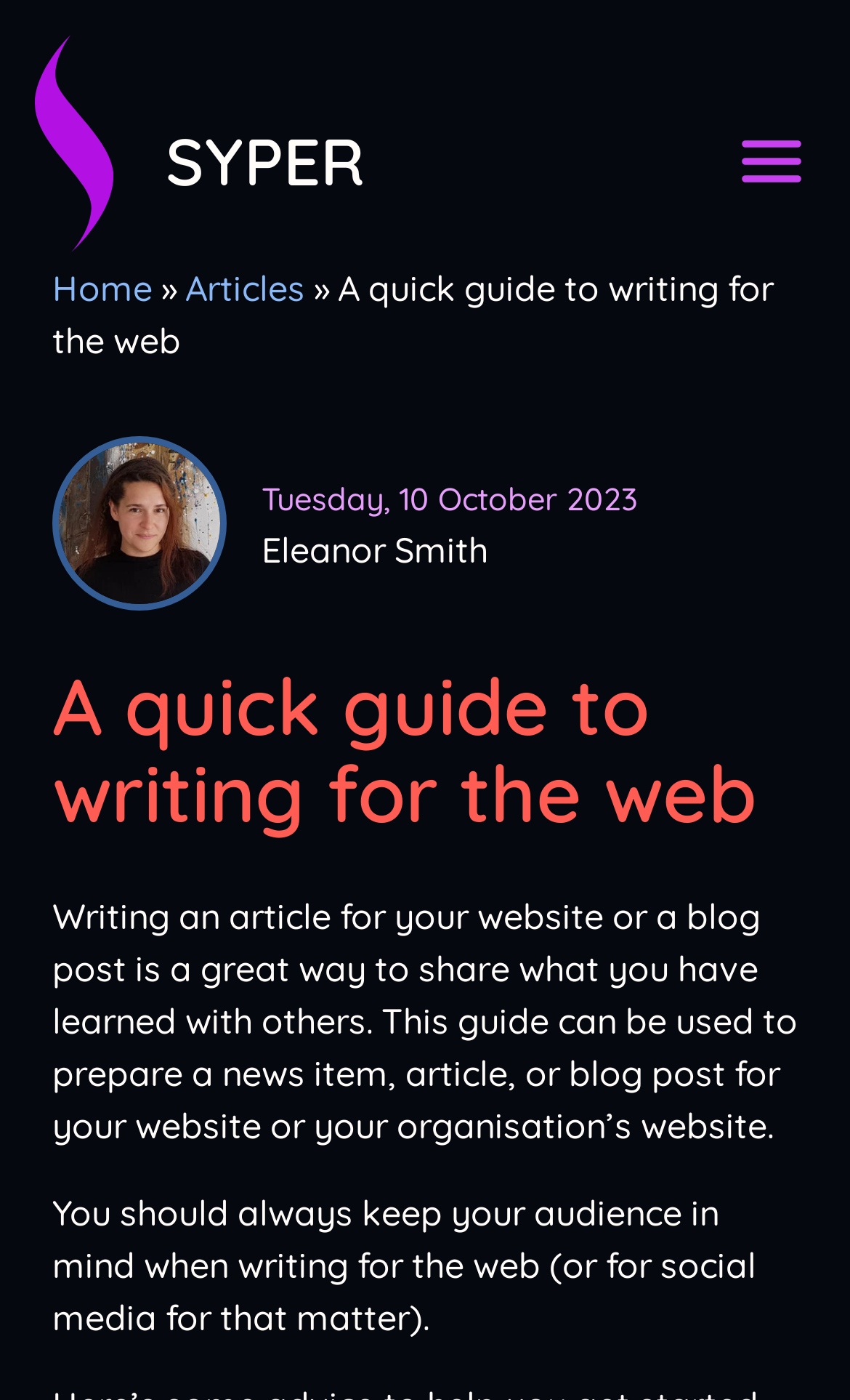Provide a short answer using a single word or phrase for the following question: 
What is the purpose of writing an article according to the text?

to share what you have learned with others